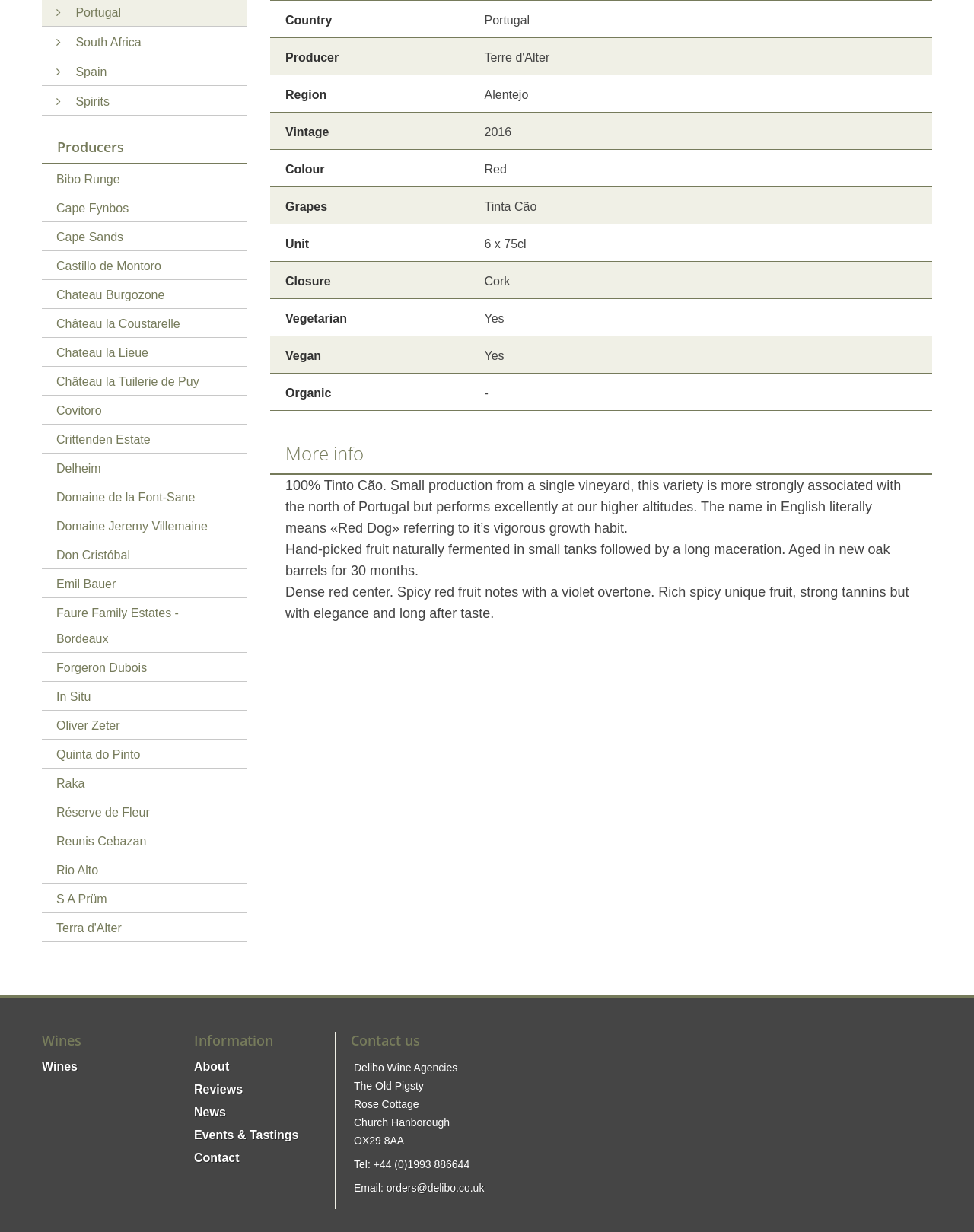Ascertain the bounding box coordinates for the UI element detailed here: "In Situ". The coordinates should be provided as [left, top, right, bottom] with each value being a float between 0 and 1.

[0.043, 0.553, 0.254, 0.576]